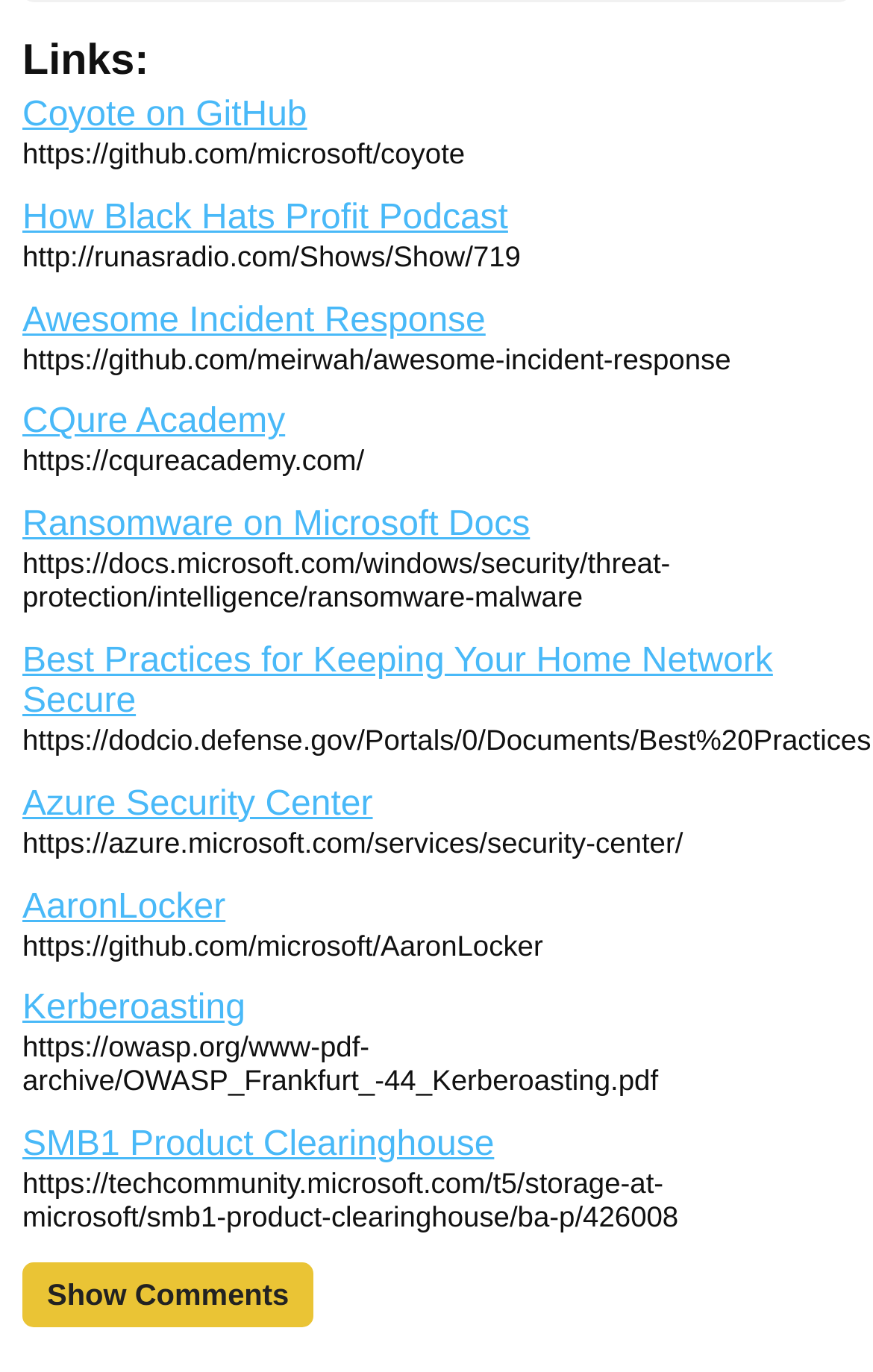Find the bounding box coordinates for the UI element that matches this description: "How Black Hats Profit Podcast".

[0.026, 0.145, 0.582, 0.173]